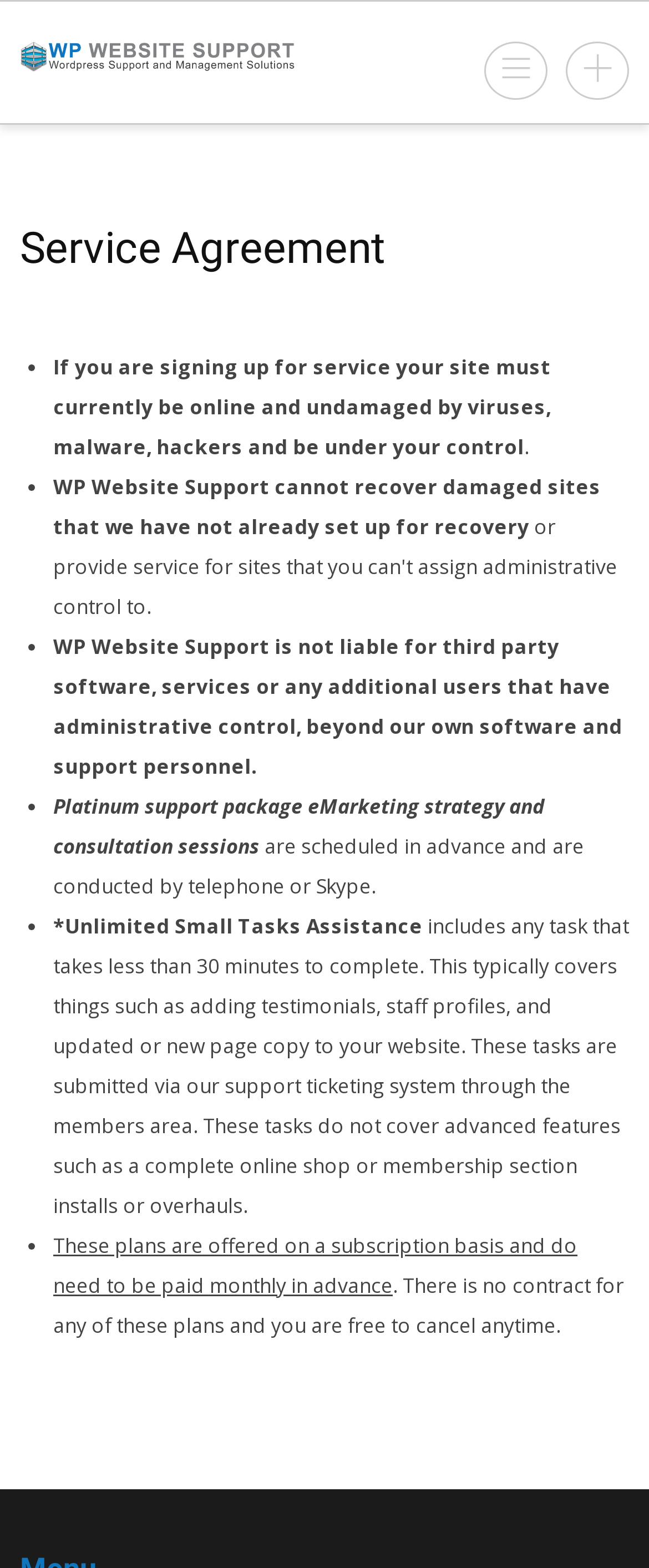Deliver a detailed narrative of the webpage's visual and textual elements.

The webpage is about WP Website Support, a service that provides WordPress support and management. At the top left, there is a link to WP Website Support accompanied by an image with the same name. To the right of this link, there are two more links, represented by icons. Below these links, there is a heading that reads "Service Agreement".

The main content of the page is a list of terms and conditions, presented in a bullet point format. Each bullet point is marked with a "•" symbol. The list starts with a statement about the requirements for signing up for the service, including that the site must be online and undamaged by viruses or malware.

The list continues with several points, including that WP Website Support cannot recover damaged sites that they have not already set up for recovery, and that they are not liable for third-party software or services. There is also a point about the Platinum support package, which includes eMarketing strategy and consultation sessions.

Further down the list, there is a description of the "Unlimited Small Tasks Assistance" feature, which includes tasks that take less than 30 minutes to complete, such as adding testimonials or updating page copy. The list concludes with a statement about the subscription basis of the plans and the ability to cancel at any time.